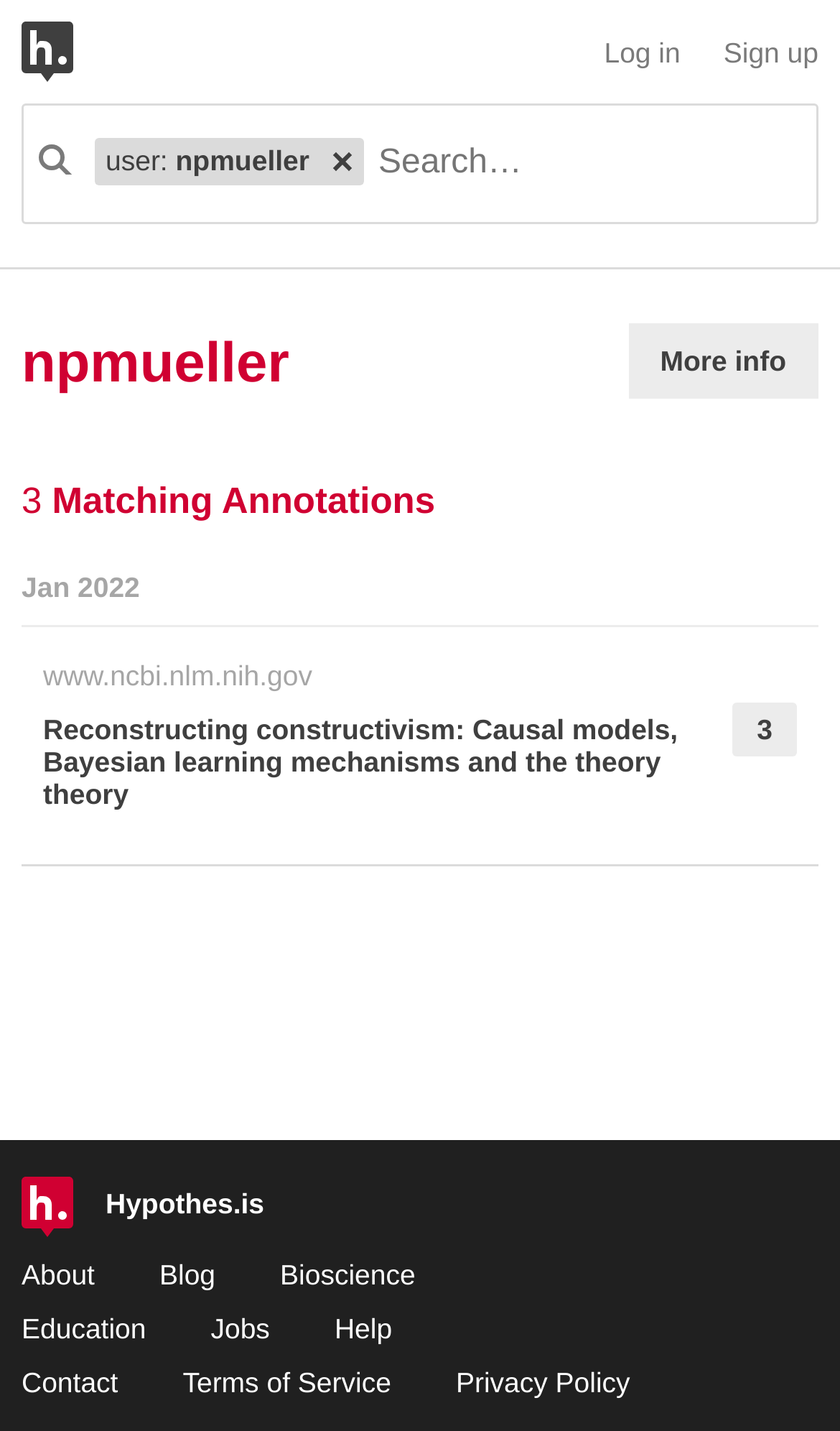Please determine the bounding box coordinates of the element to click on in order to accomplish the following task: "View user profile". Ensure the coordinates are four float numbers ranging from 0 to 1, i.e., [left, top, right, bottom].

[0.026, 0.236, 0.344, 0.269]